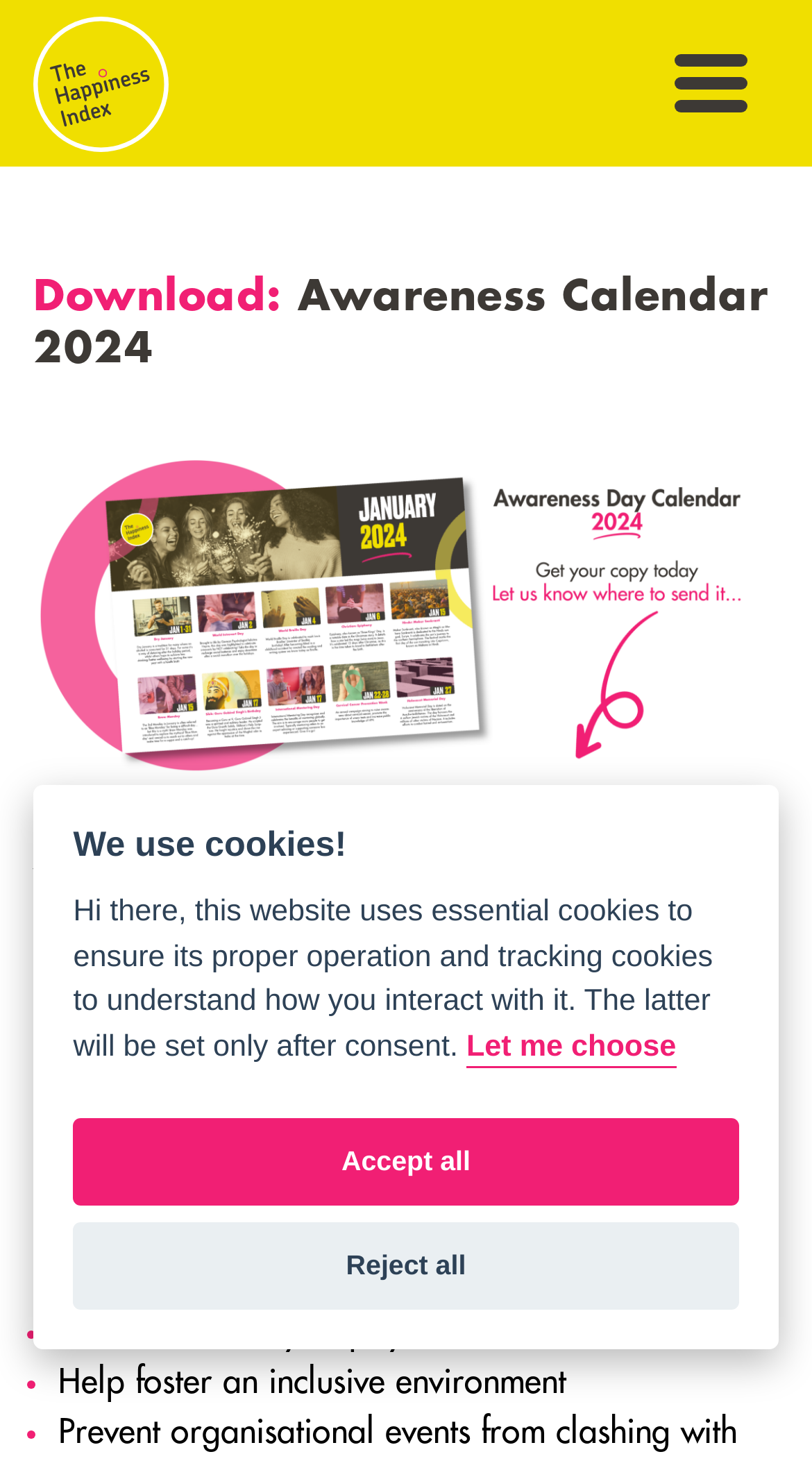Utilize the information from the image to answer the question in detail:
What is the theme of the banner image?

The banner image has a description '2024 awareness calendar banner', which suggests that the theme of the image is related to the awareness calendar for the year 2024.